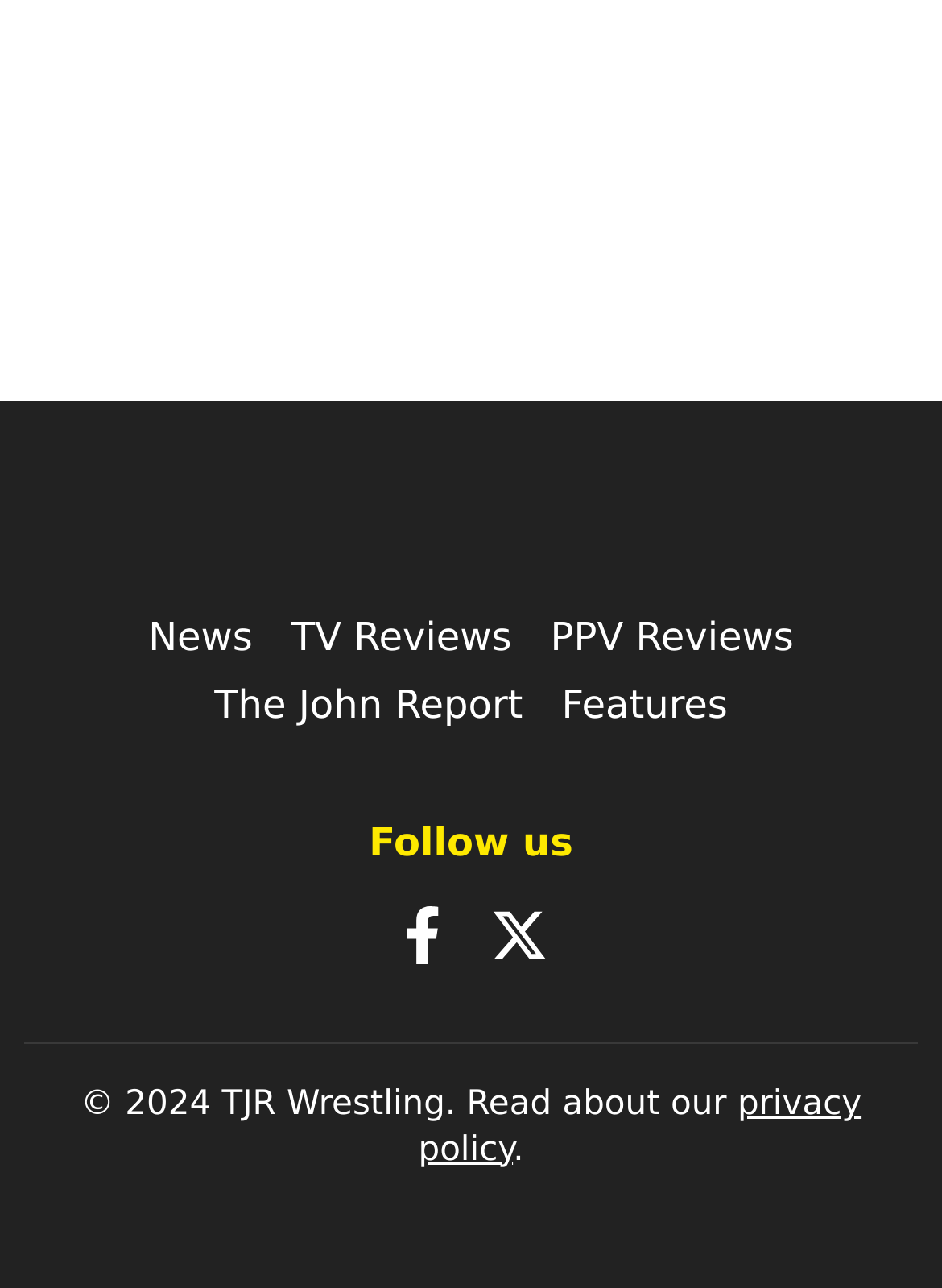Respond with a single word or phrase to the following question: Is there a link to a privacy policy?

Yes